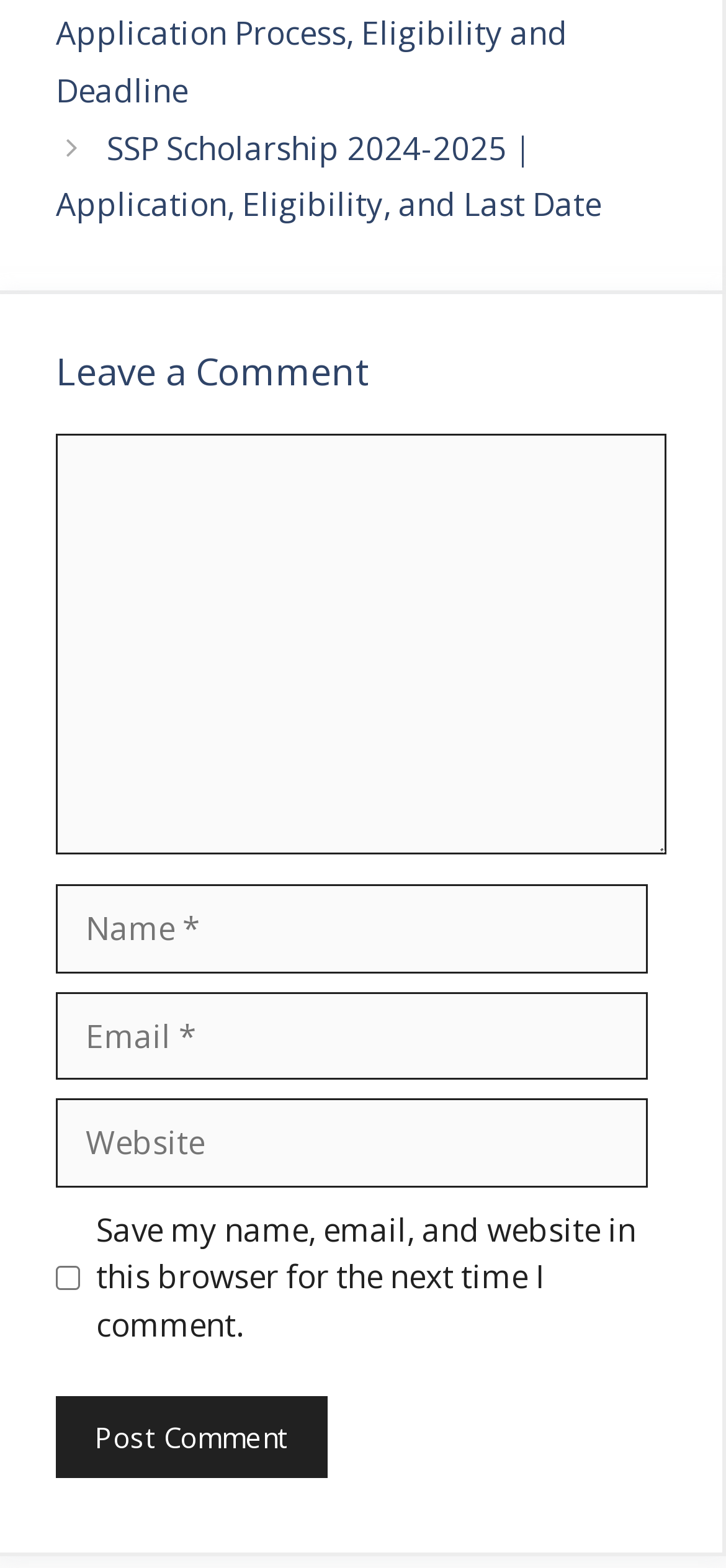Find the bounding box coordinates for the UI element that matches this description: "alt="logo"".

None